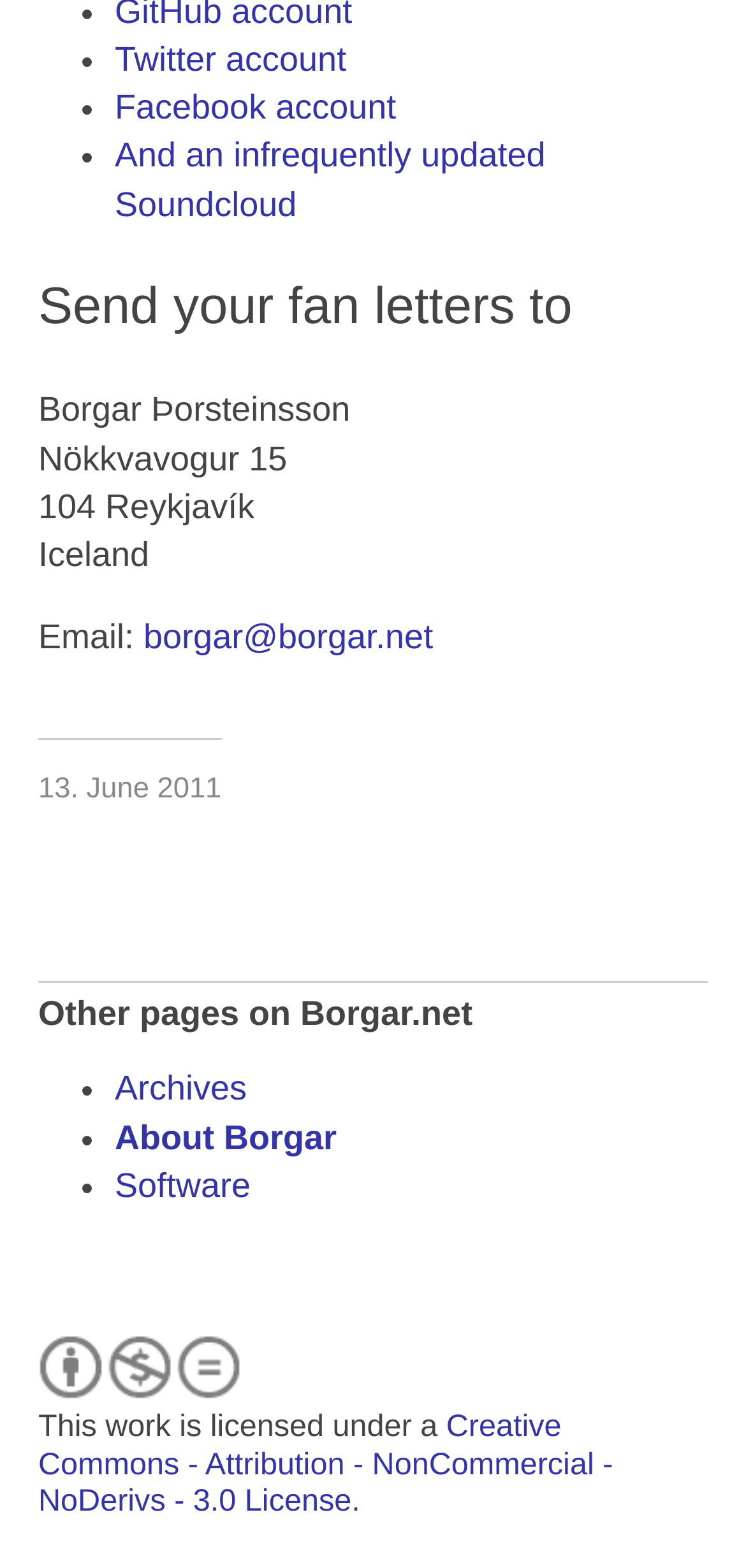Find the bounding box coordinates of the area to click in order to follow the instruction: "View About Borgar page".

[0.154, 0.713, 0.451, 0.737]